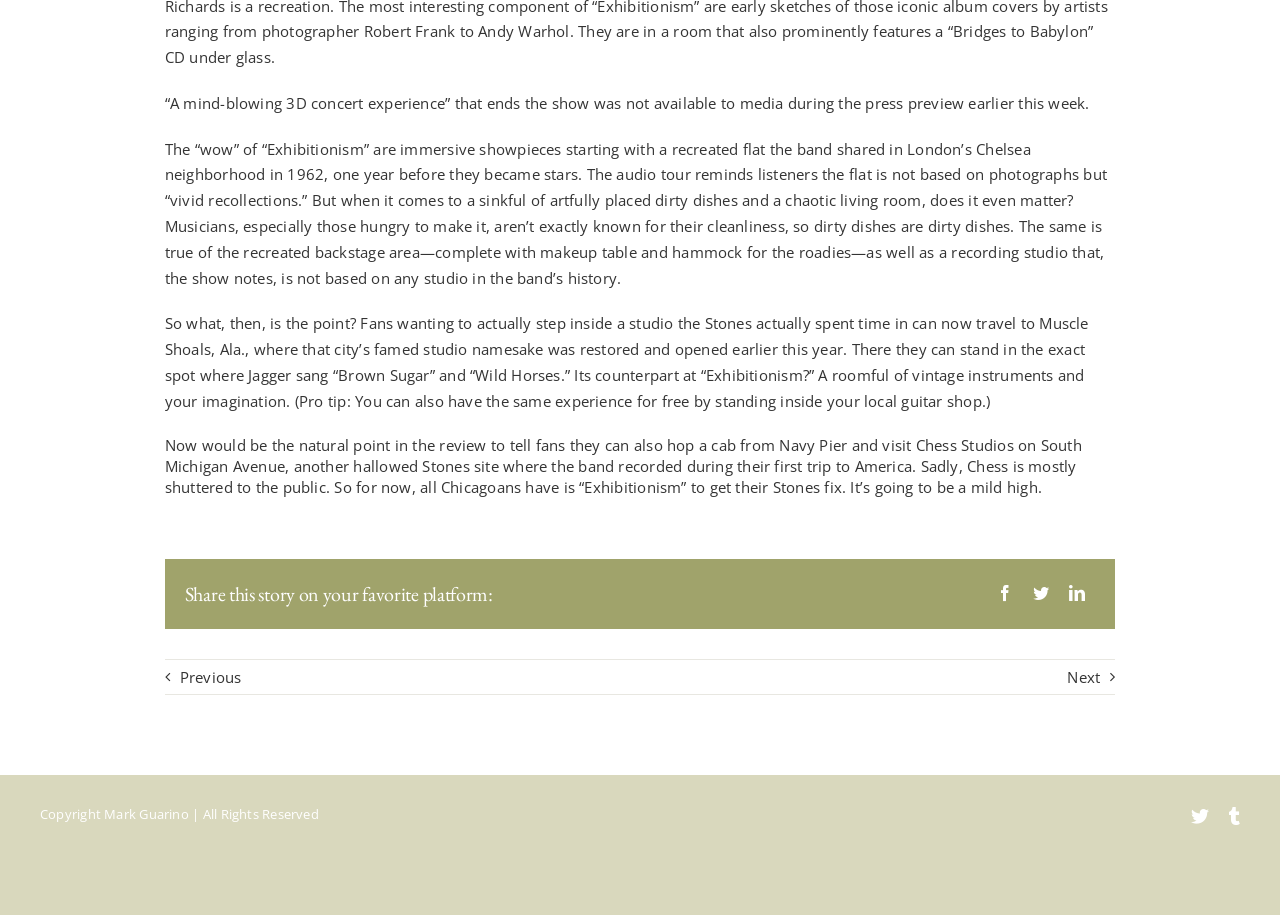Answer the question below using just one word or a short phrase: 
What is the name of the studio where the band recorded during their first trip to America?

Chess Studios